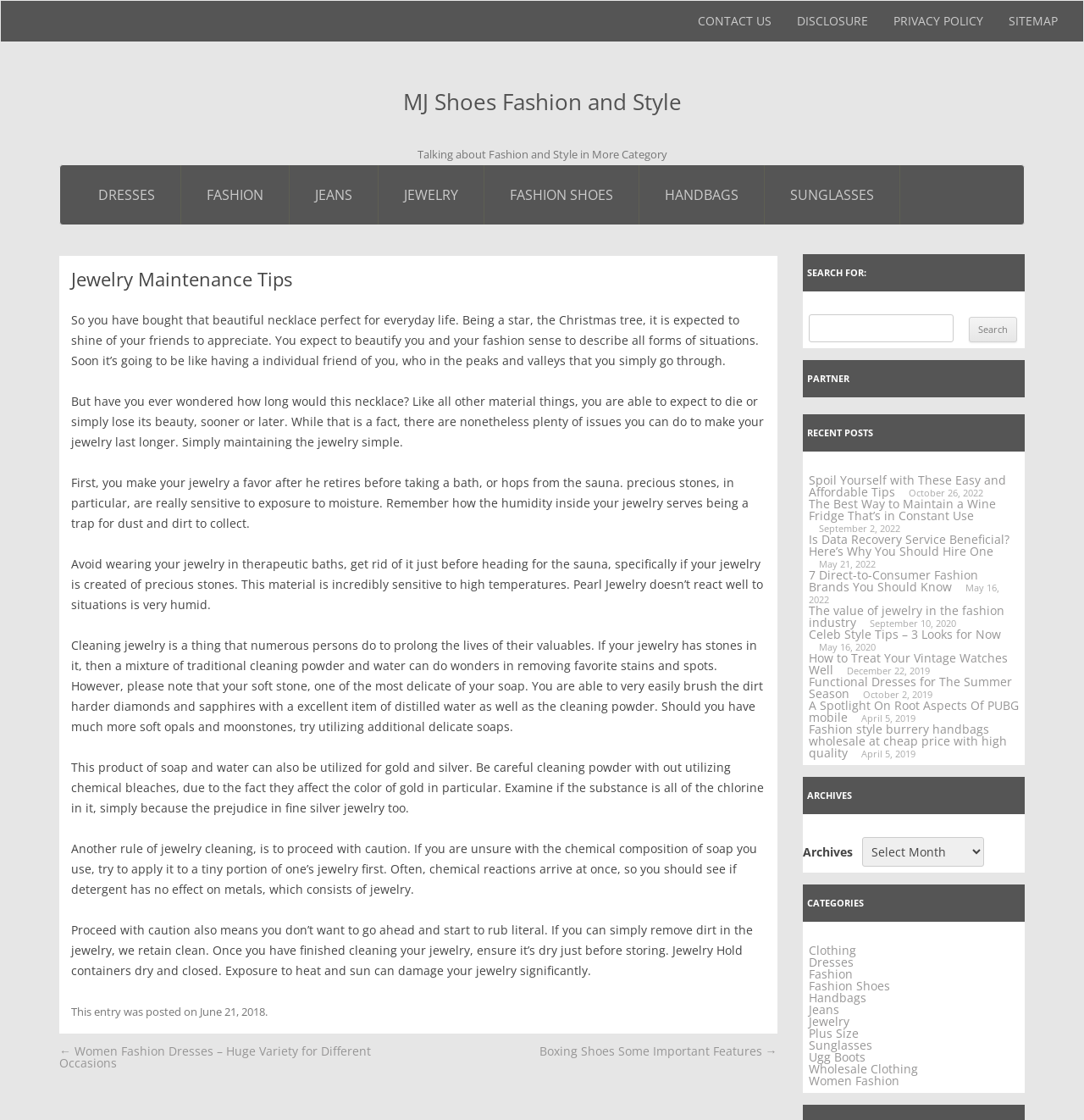Utilize the details in the image to give a detailed response to the question: What is the main topic of the article?

The main topic of the article can be determined by reading the heading 'Jewelry Maintenance Tips' which is located at the top of the article section.